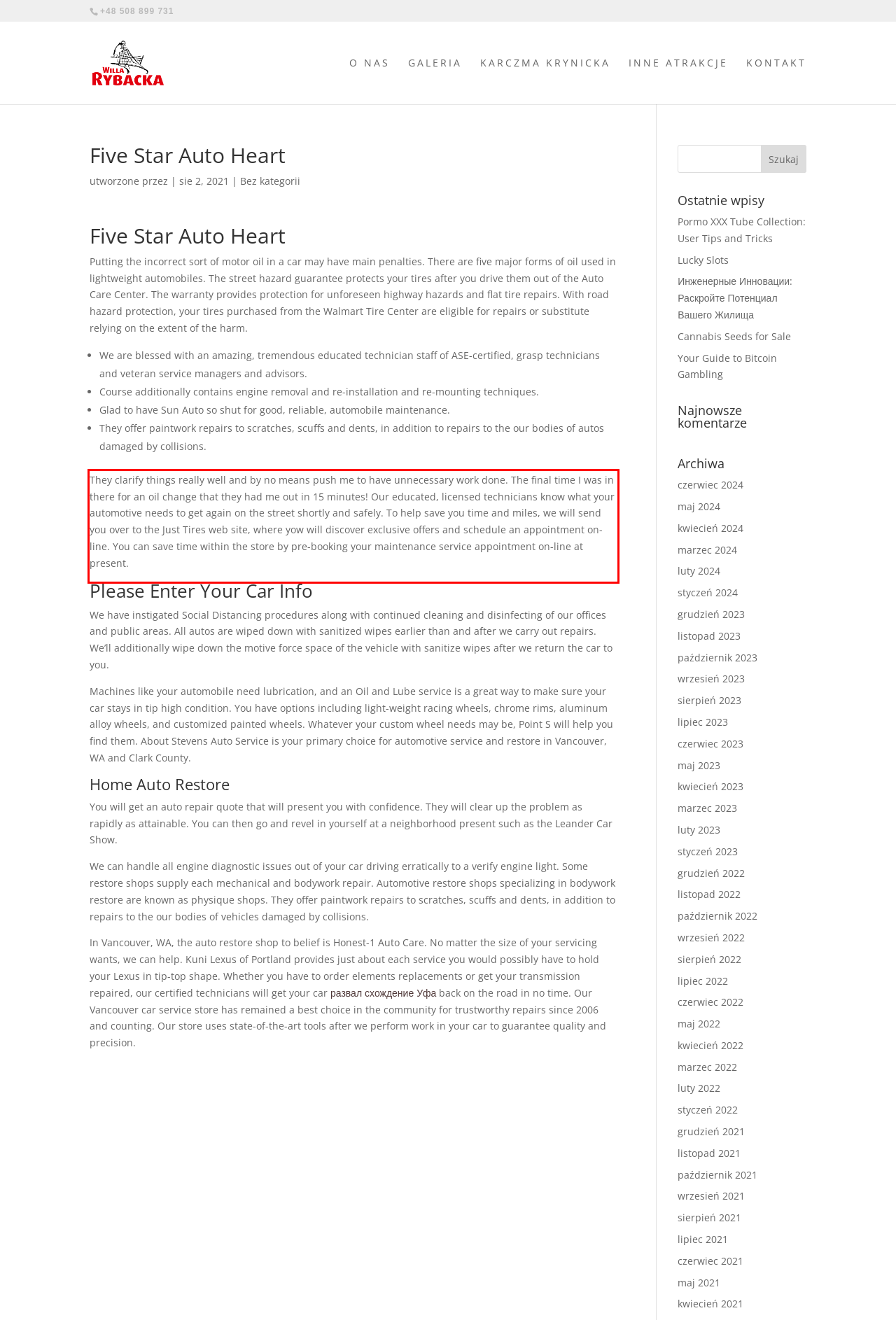Please examine the webpage screenshot and extract the text within the red bounding box using OCR.

They clarify things really well and by no means push me to have unnecessary work done. The final time I was in there for an oil change that they had me out in 15 minutes! Our educated, licensed technicians know what your automotive needs to get again on the street shortly and safely. To help save you time and miles, we will send you over to the Just Tires web site, where yow will discover exclusive offers and schedule an appointment on-line. You can save time within the store by pre-booking your maintenance service appointment on-line at present.